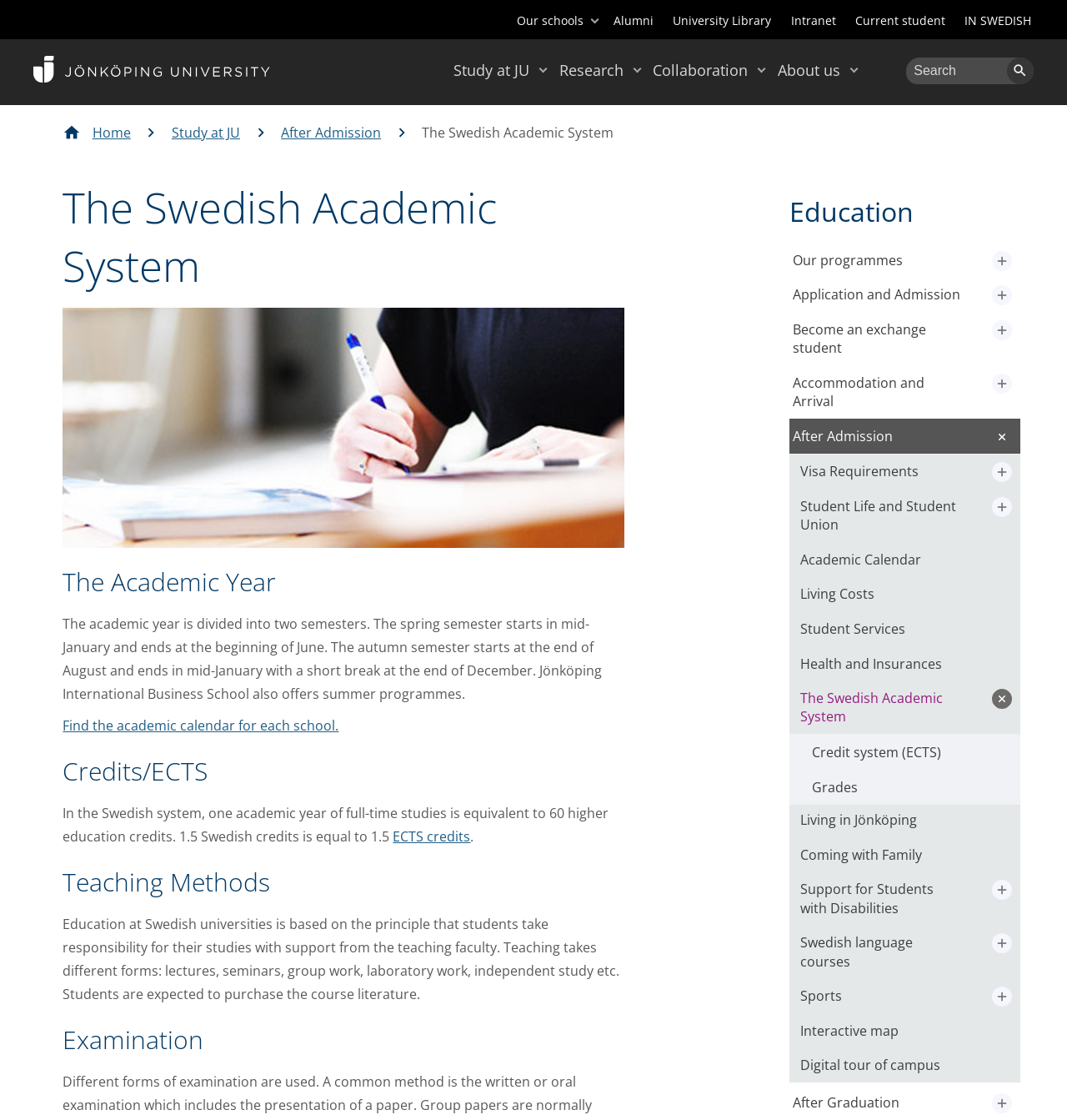Extract the bounding box coordinates for the UI element described by the text: "ECTS credits". The coordinates should be in the form of [left, top, right, bottom] with values between 0 and 1.

[0.368, 0.739, 0.441, 0.755]